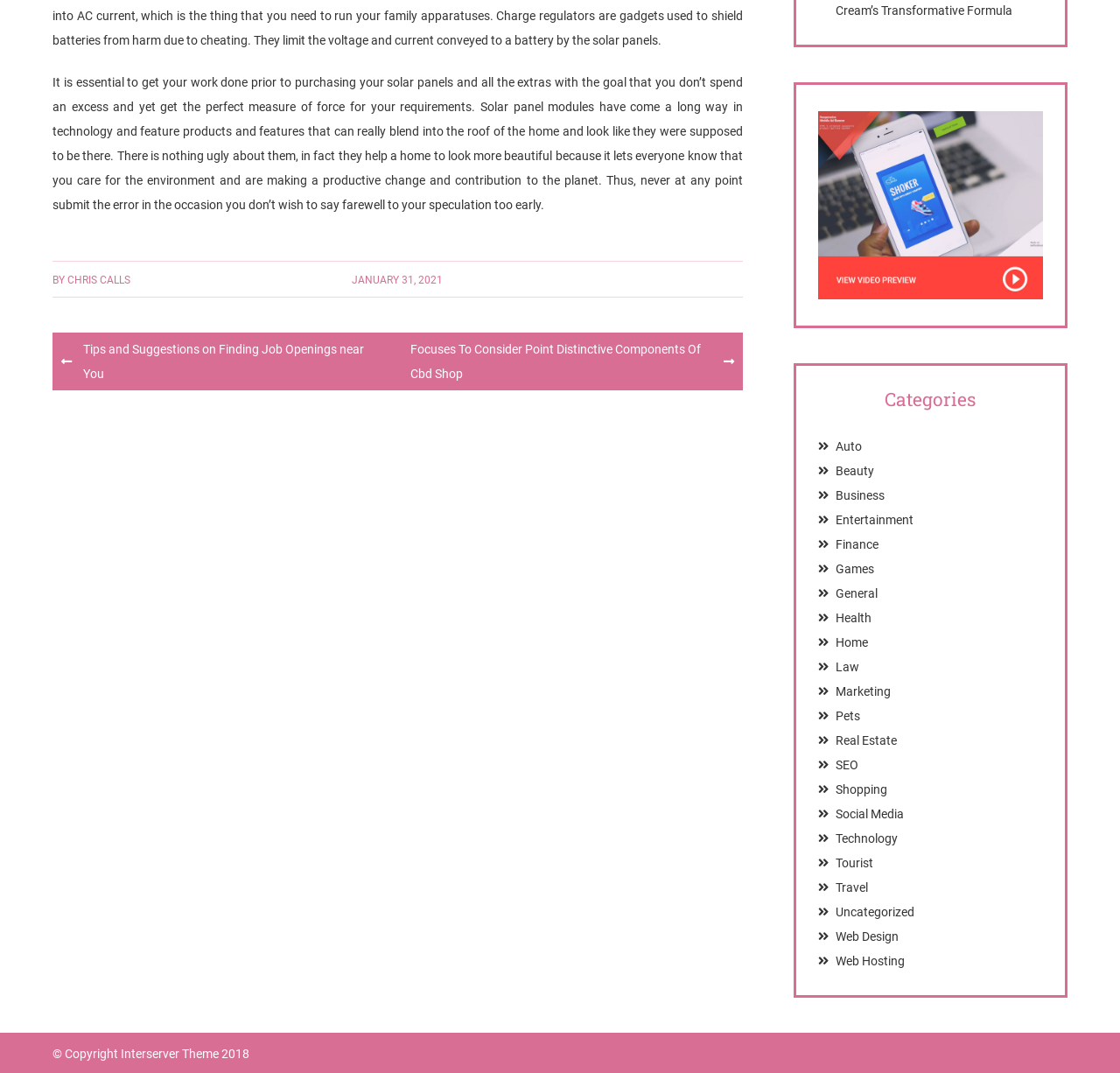Based on the element description "Web Hosting", predict the bounding box coordinates of the UI element.

[0.746, 0.889, 0.808, 0.902]